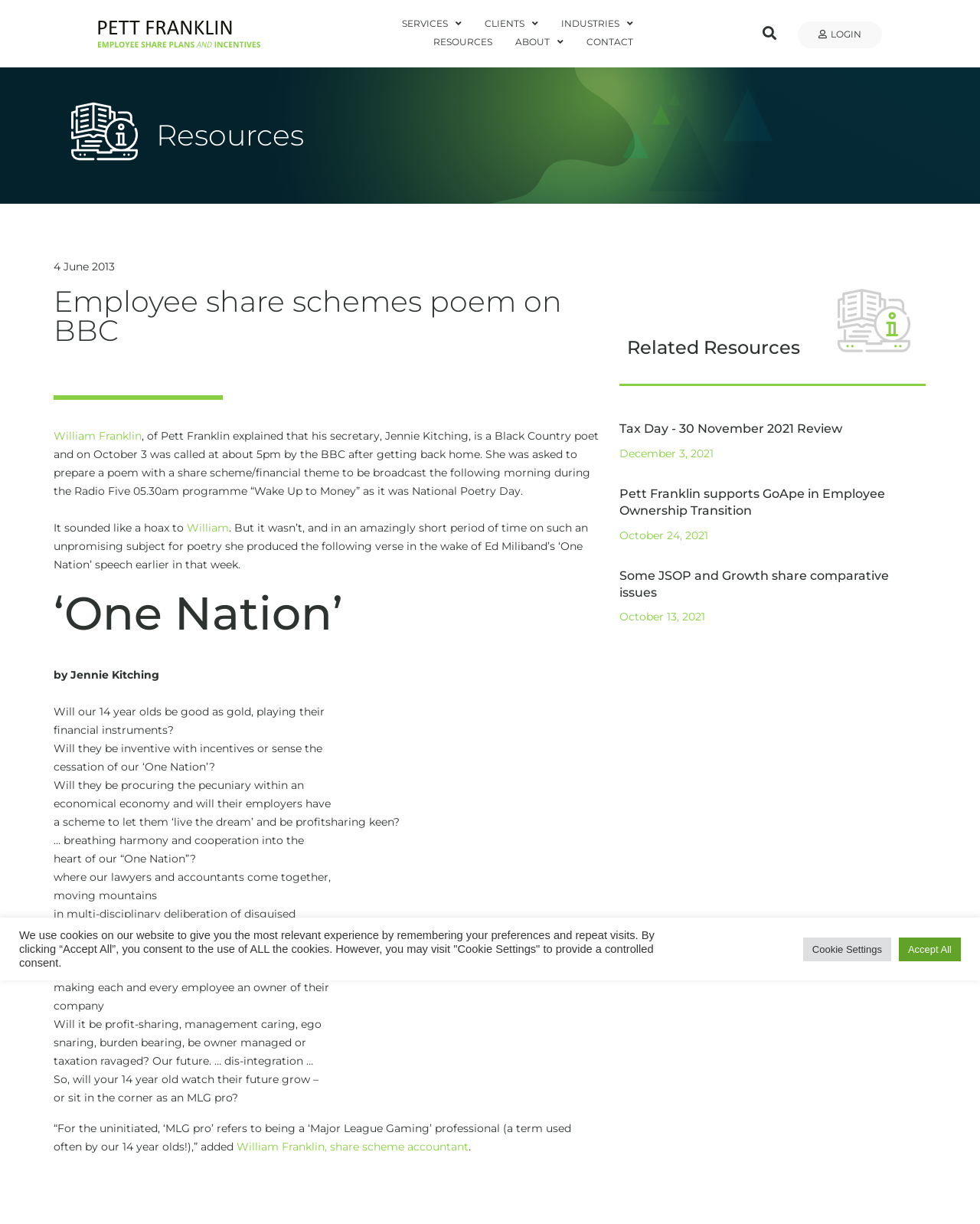Detail the webpage's structure and highlights in your description.

The webpage is about Pett Franklin, a company that provides employee share schemes and other financial services. At the top of the page, there is a navigation menu with links to "SERVICES", "CLIENTS", "INDUSTRIES", and more. On the right side of the navigation menu, there is a search bar and a "LOGIN" button.

Below the navigation menu, there is a heading that reads "Resources". Underneath, there is a poem titled "Employee share schemes poem on BBC" written by Jennie Kitching, a Black Country poet. The poem is about employee share schemes and financial themes, and it is divided into several stanzas.

To the left of the poem, there is a heading that reads "‘One Nation’", which is a reference to a speech by Ed Miliband. Below the heading, there is a link to William Franklin, the author of the poem.

On the right side of the page, there are several links to related resources, including "Tax Day - 30 November 2021 Review", "Pett Franklin supports GoApe in Employee Ownership Transition", and "Some JSOP and Growth share comparative issues". Each link has a corresponding date and time.

At the bottom of the page, there is a cookie policy notification that informs users about the use of cookies on the website. There are two buttons, "Cookie Settings" and "Accept All", that allow users to manage their cookie preferences.

There are several images on the page, including a logo for Pett Franklin and an image related to the poem. The overall layout of the page is clean and easy to navigate, with clear headings and concise text.